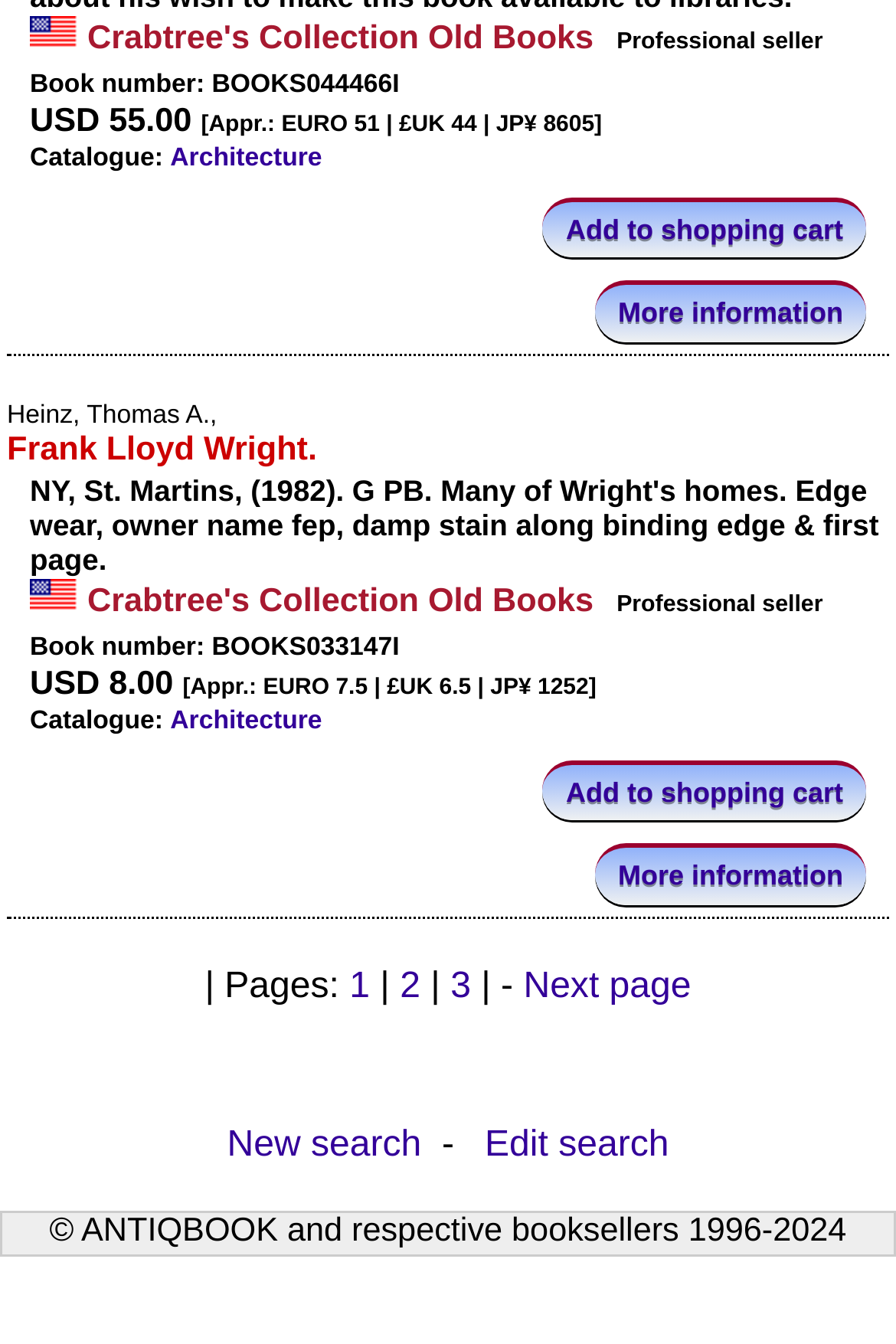Identify the bounding box for the described UI element: "Next page".

[0.584, 0.718, 0.771, 0.748]